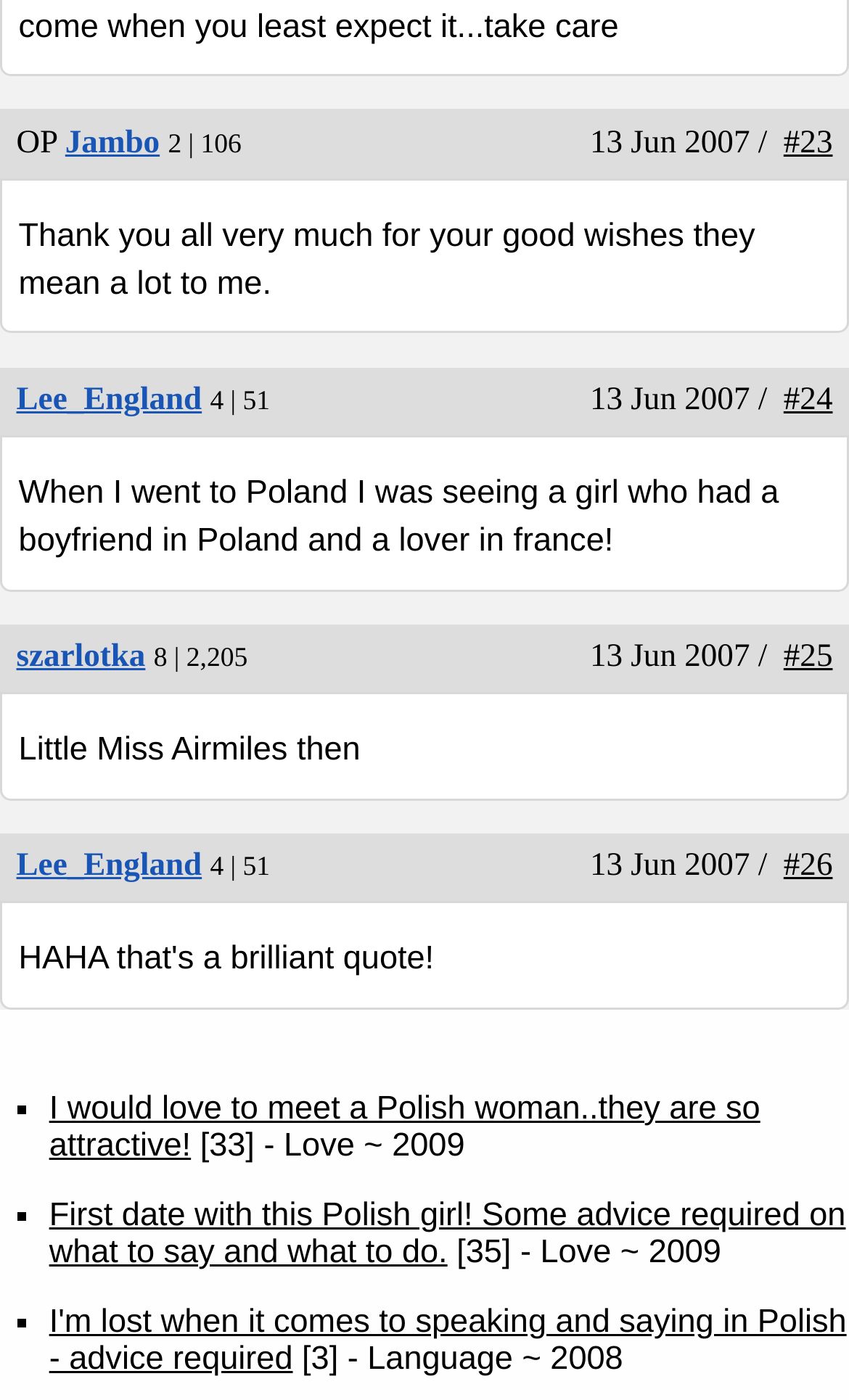Find the bounding box coordinates of the clickable element required to execute the following instruction: "Click on the link 'Lee_England'". Provide the coordinates as four float numbers between 0 and 1, i.e., [left, top, right, bottom].

[0.019, 0.273, 0.238, 0.298]